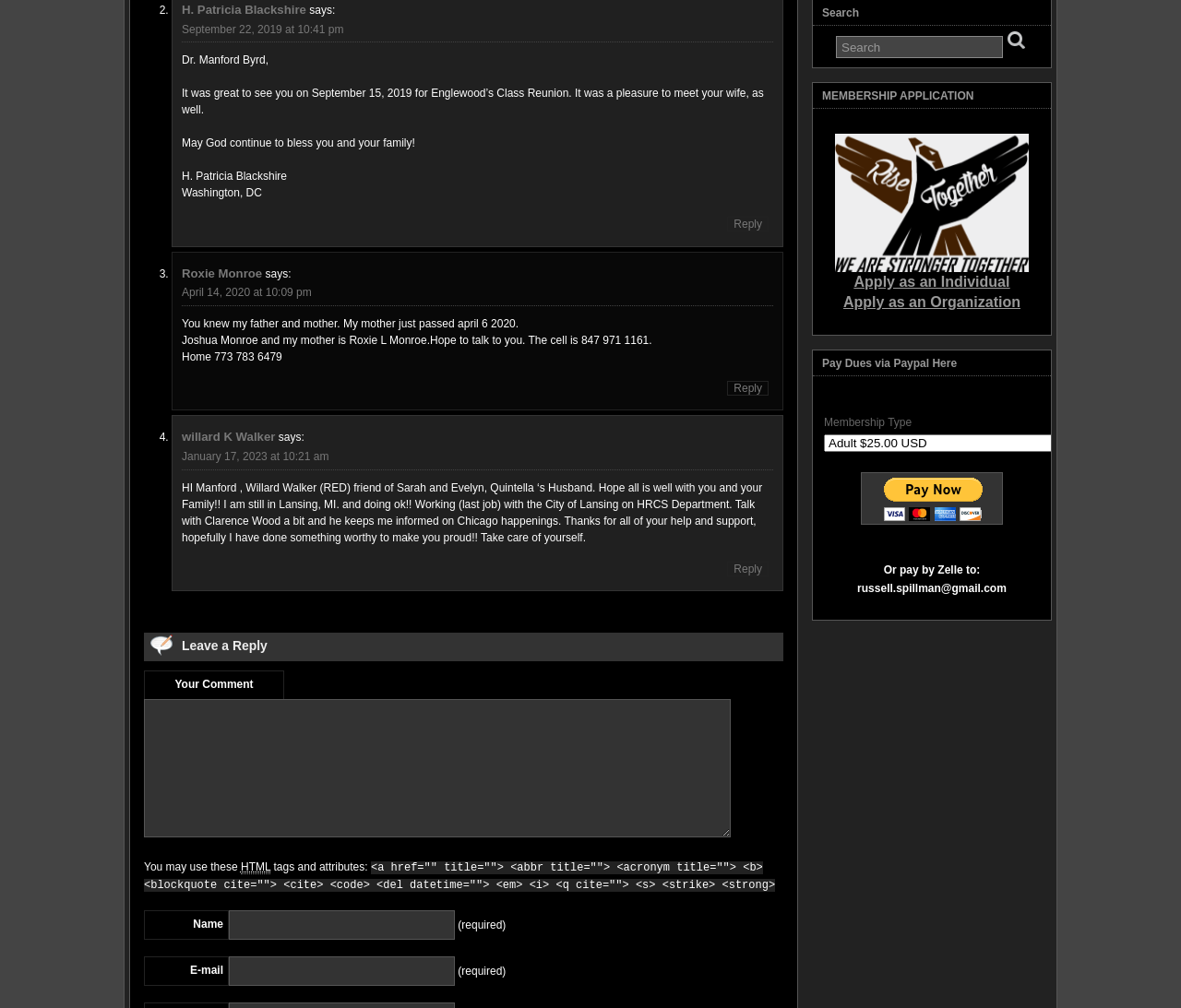Please provide a comprehensive answer to the question below using the information from the image: Who is the author of the first comment?

The first comment is 'It was great to see you on September 15, 2019 for Englewood’s Class Reunion. It was a pleasure to meet your wife, as well.' and it is written by H. Patricia Blackshire, as indicated by the text 'H. Patricia Blackshire says:' above the comment.